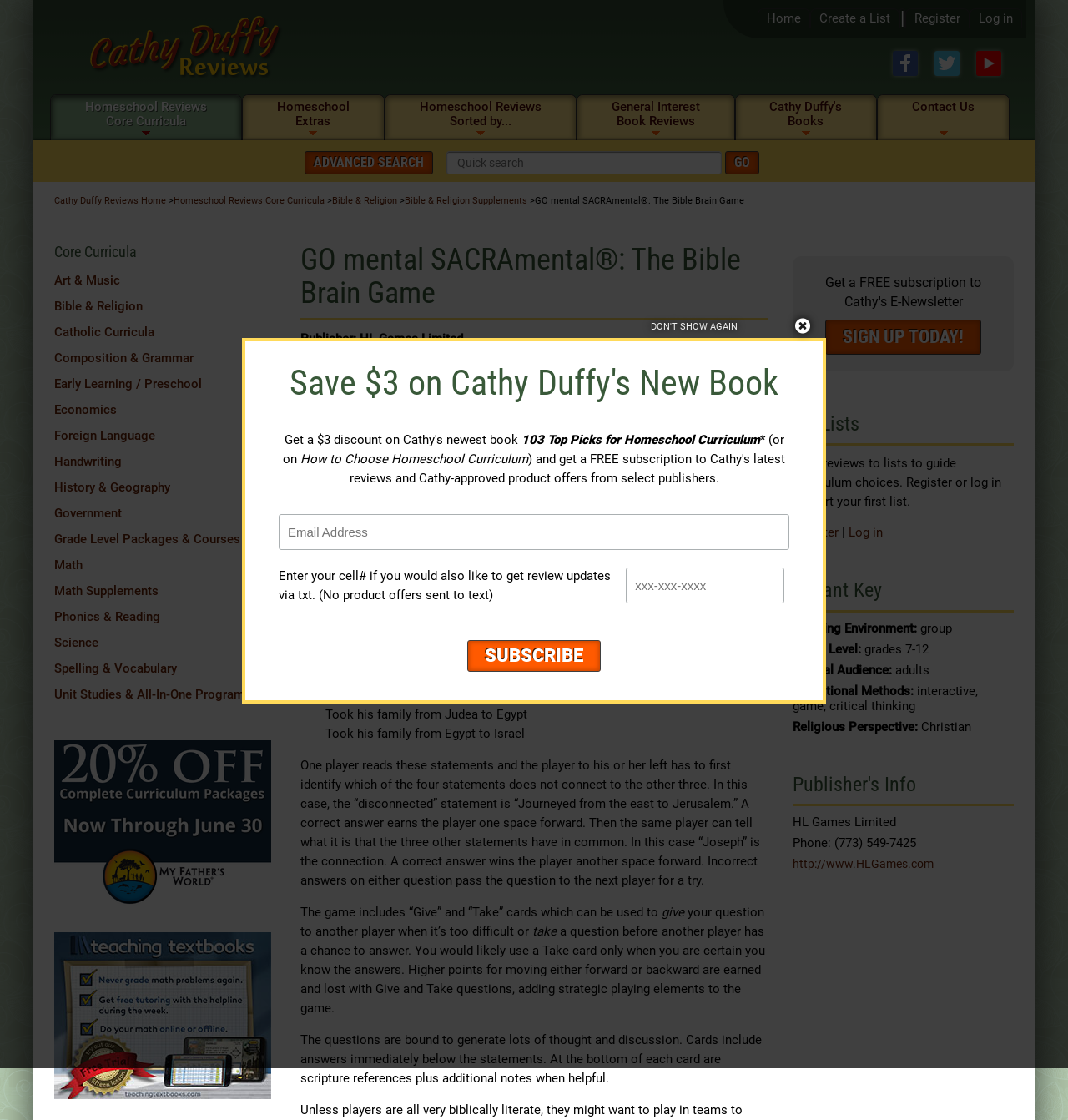What is the name of the Bible brain game?
Answer the question in a detailed and comprehensive manner.

The name of the Bible brain game can be found in the heading 'GO mental SACRAmental: The Bible Brain Game' which is located at the top of the webpage.